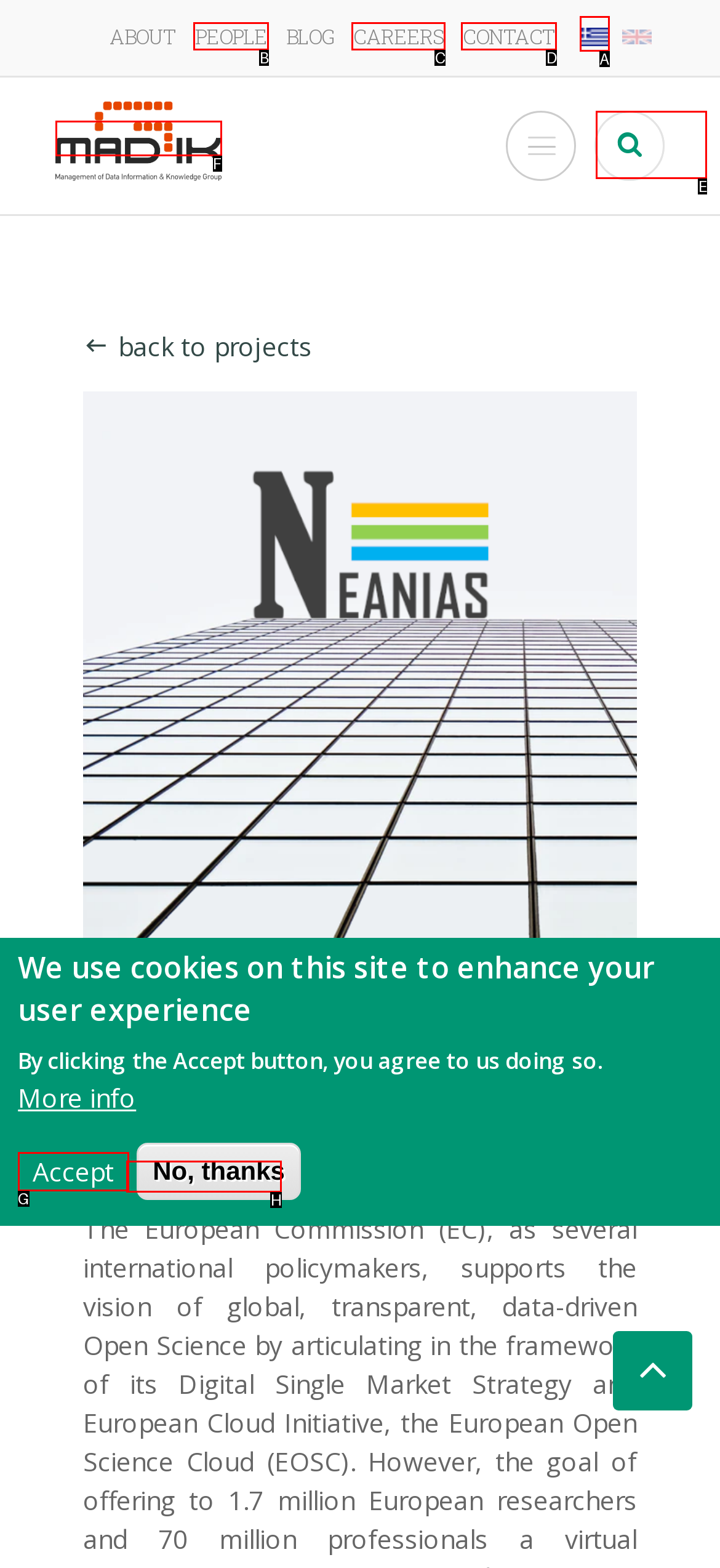Based on the task: Search for something, which UI element should be clicked? Answer with the letter that corresponds to the correct option from the choices given.

E